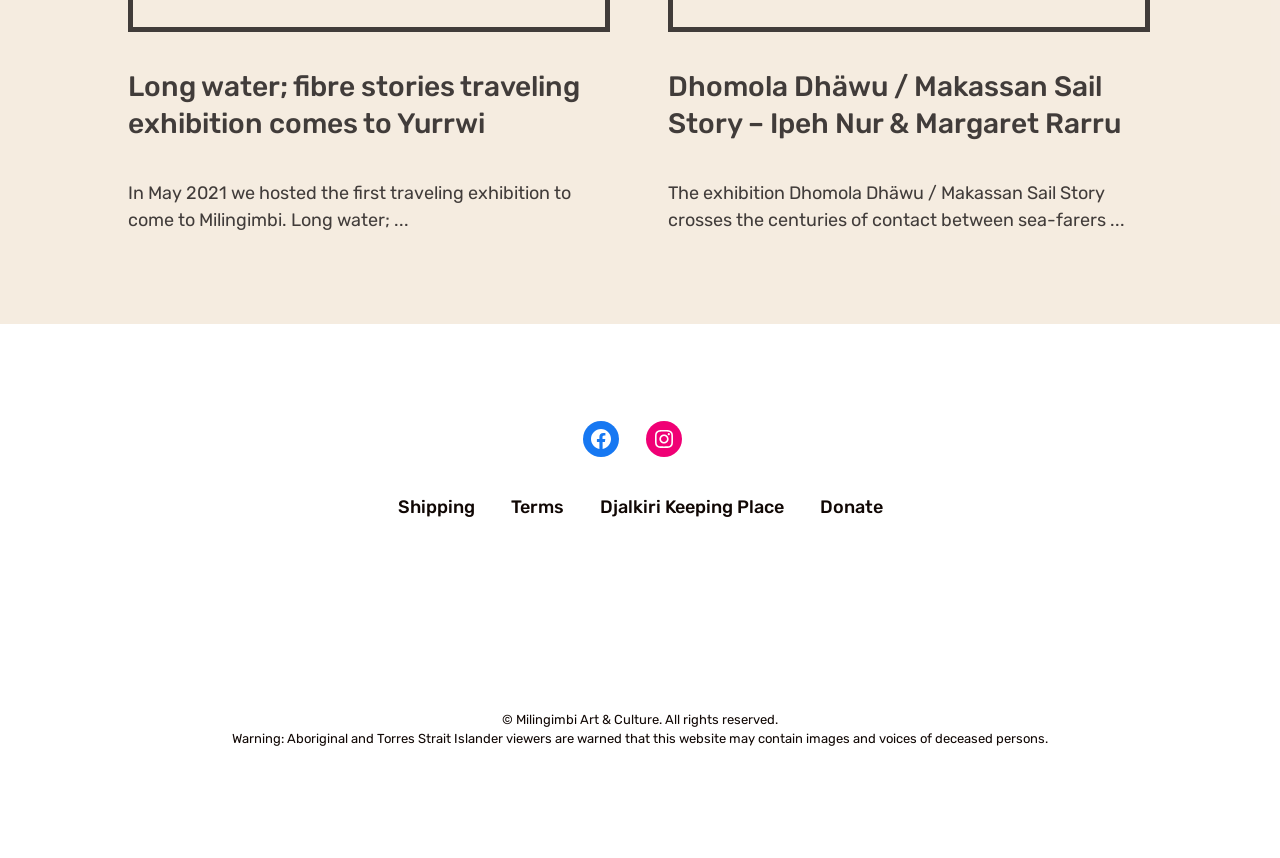What is the copyright information?
Answer with a single word or phrase, using the screenshot for reference.

Milingimbi Art & Culture